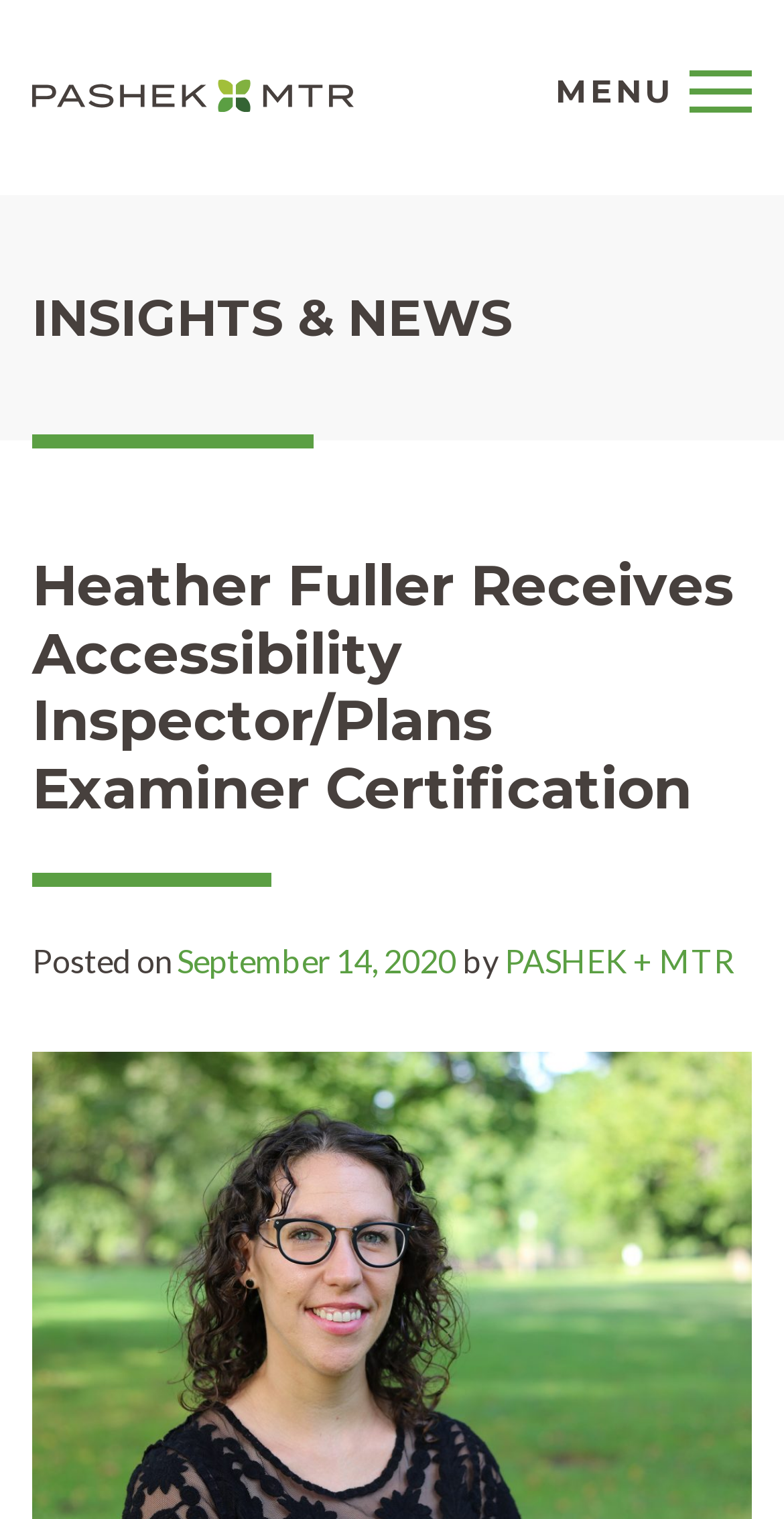Please identify and generate the text content of the webpage's main heading.

Heather Fuller Receives Accessibility Inspector/Plans Examiner Certification